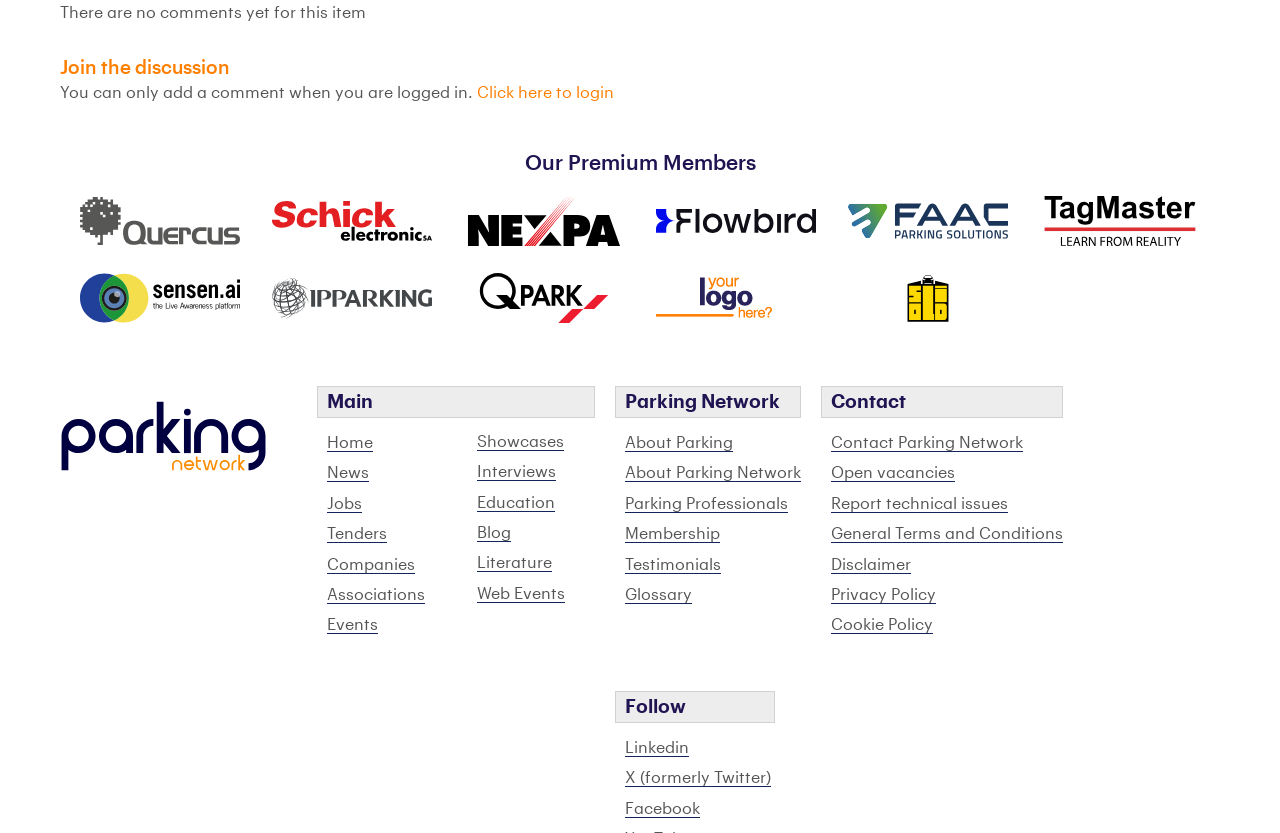Locate the bounding box coordinates of the area to click to fulfill this instruction: "Read about Parking Network". The bounding box should be presented as four float numbers between 0 and 1, in the order [left, top, right, bottom].

[0.488, 0.522, 0.573, 0.543]